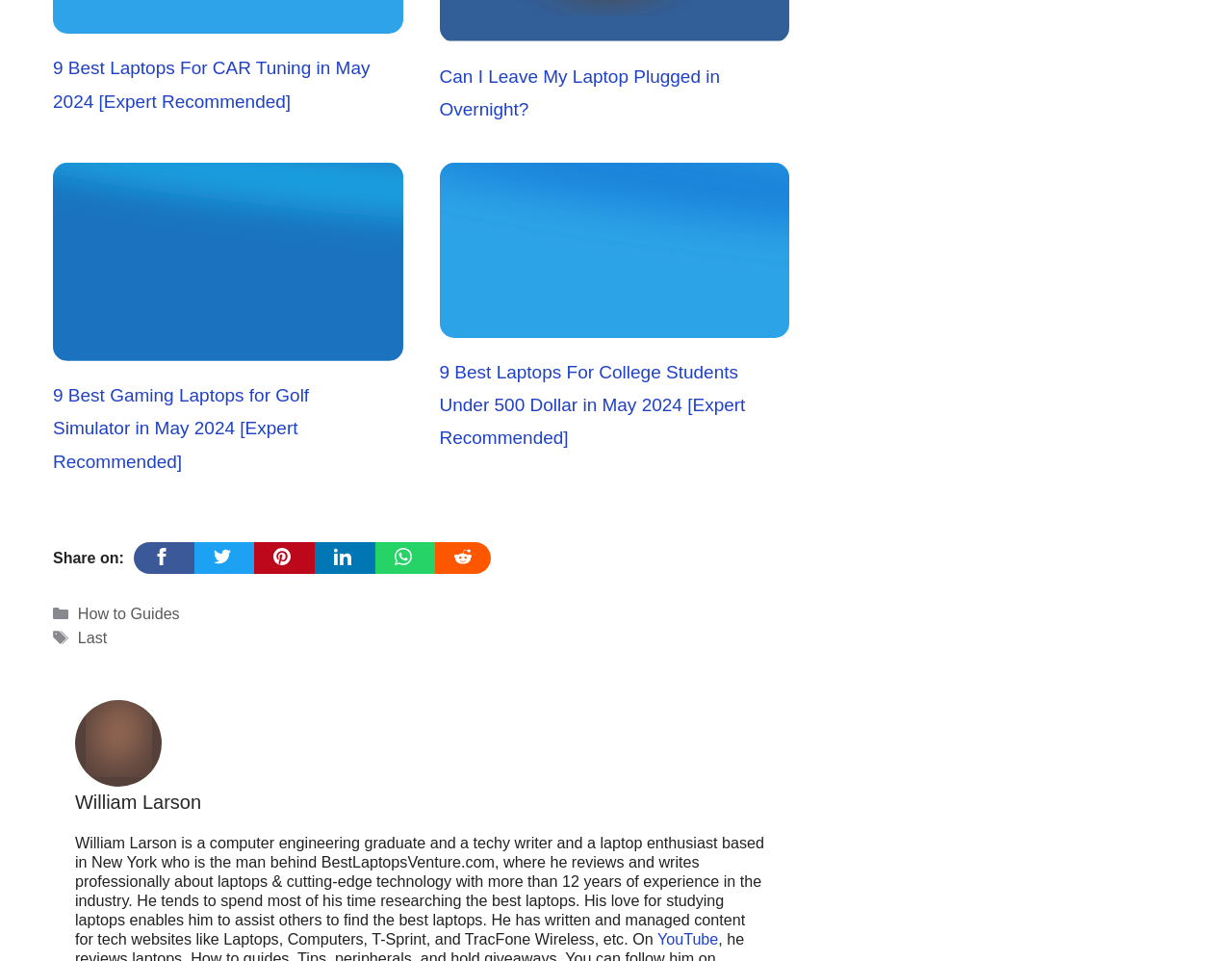Provide the bounding box coordinates of the section that needs to be clicked to accomplish the following instruction: "Click on the link to learn about the best laptops for CAR tuning."

[0.043, 0.007, 0.327, 0.028]